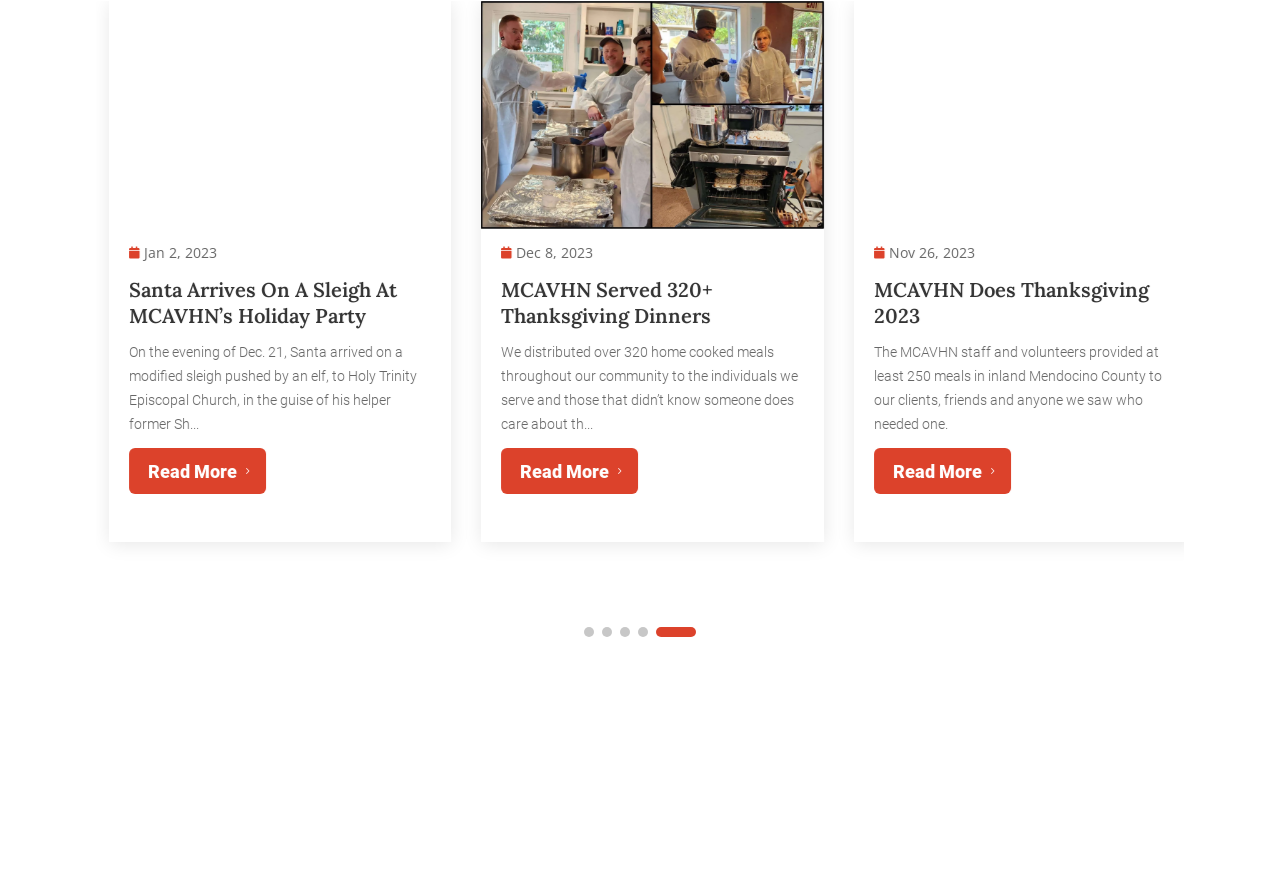Identify the bounding box for the UI element that is described as follows: "Webmaster".

None